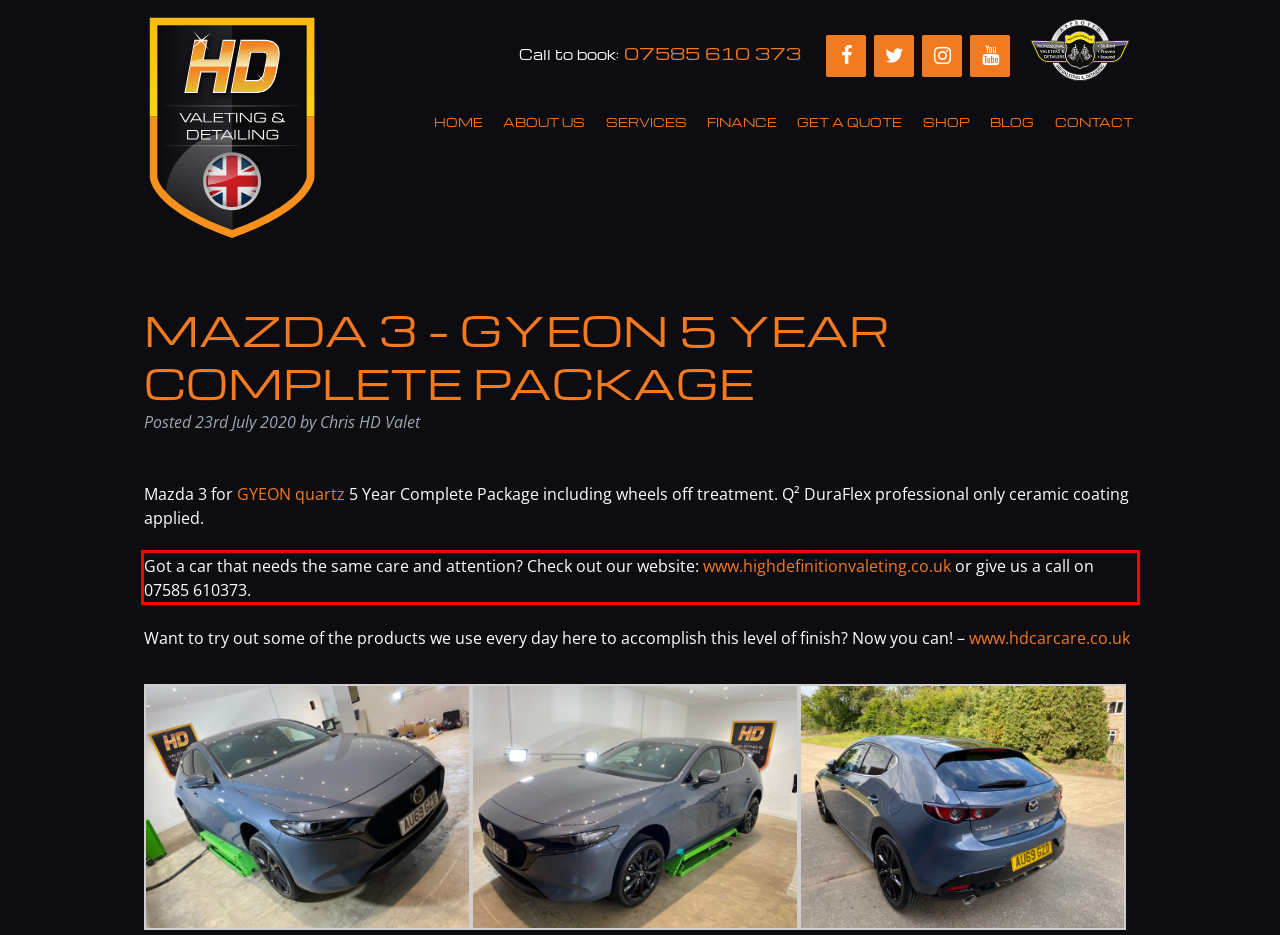You have a screenshot of a webpage with a red bounding box. Use OCR to generate the text contained within this red rectangle.

Got a car that needs the same care and attention? Check out our website: www.highdefinitionvaleting.co.uk or give us a call on 07585 610373.